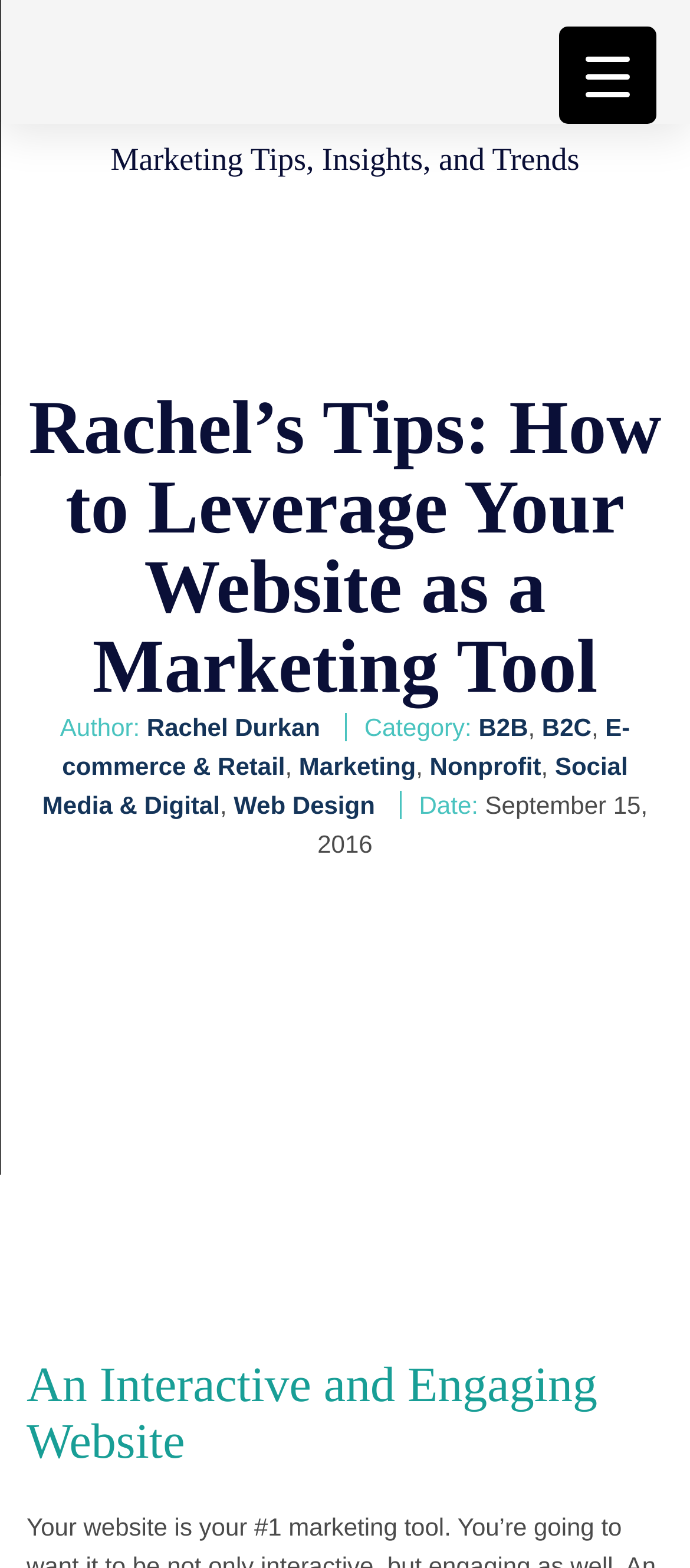Please reply with a single word or brief phrase to the question: 
When was the article published?

September 15, 2016